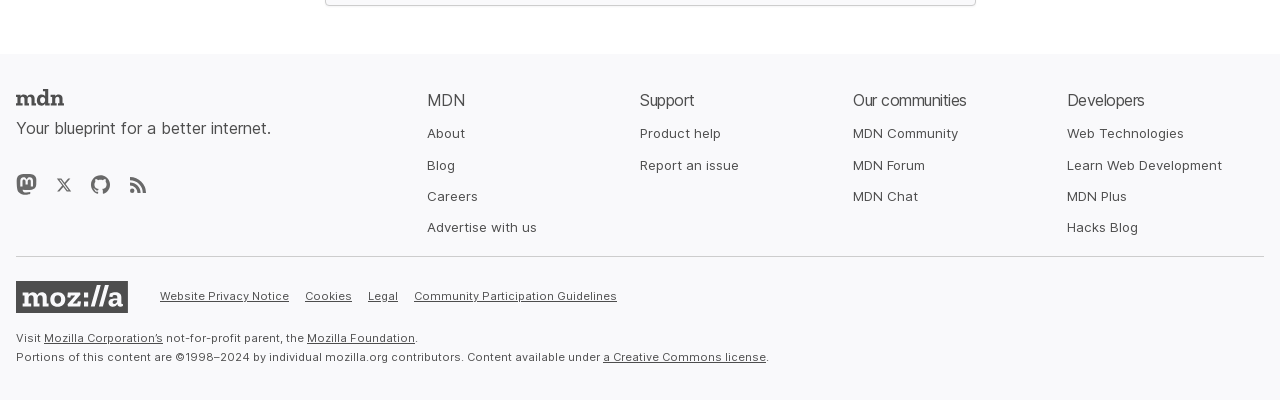Give a one-word or one-phrase response to the question:
What is the purpose of the DisclosureTriangle elements?

Expand or collapse details